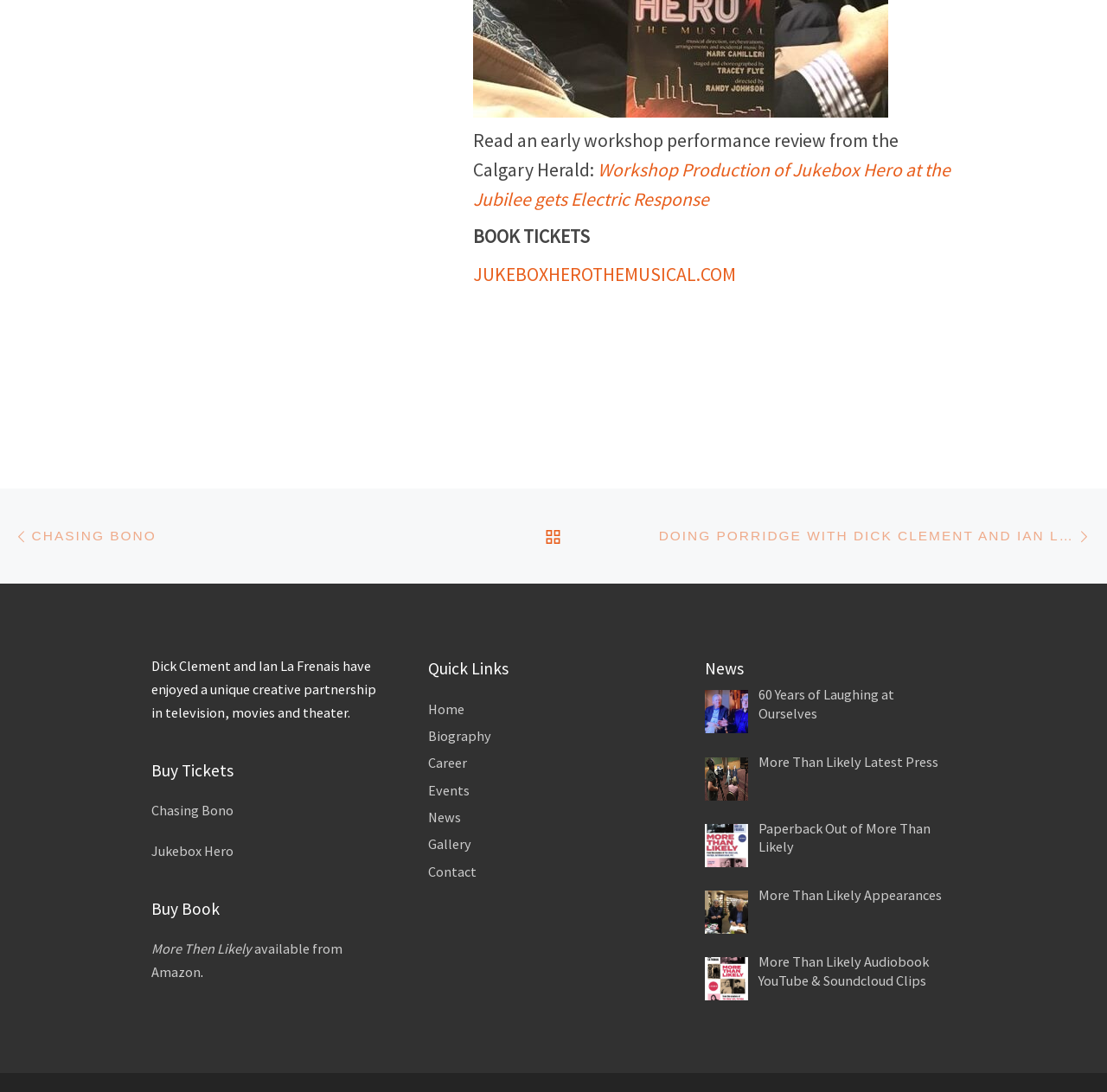What is the name of the authors mentioned on the webpage?
Refer to the image and provide a thorough answer to the question.

The authors Dick Clement and Ian La Frenais are mentioned in several places on the webpage, including the heading 'Ian La Frenais & Dick Clement 60 Years of Laughing at Ourselves' and the link 'Dick Clement and Ian La Frenais have enjoyed a unique creative partnership in television, movies and theater'.